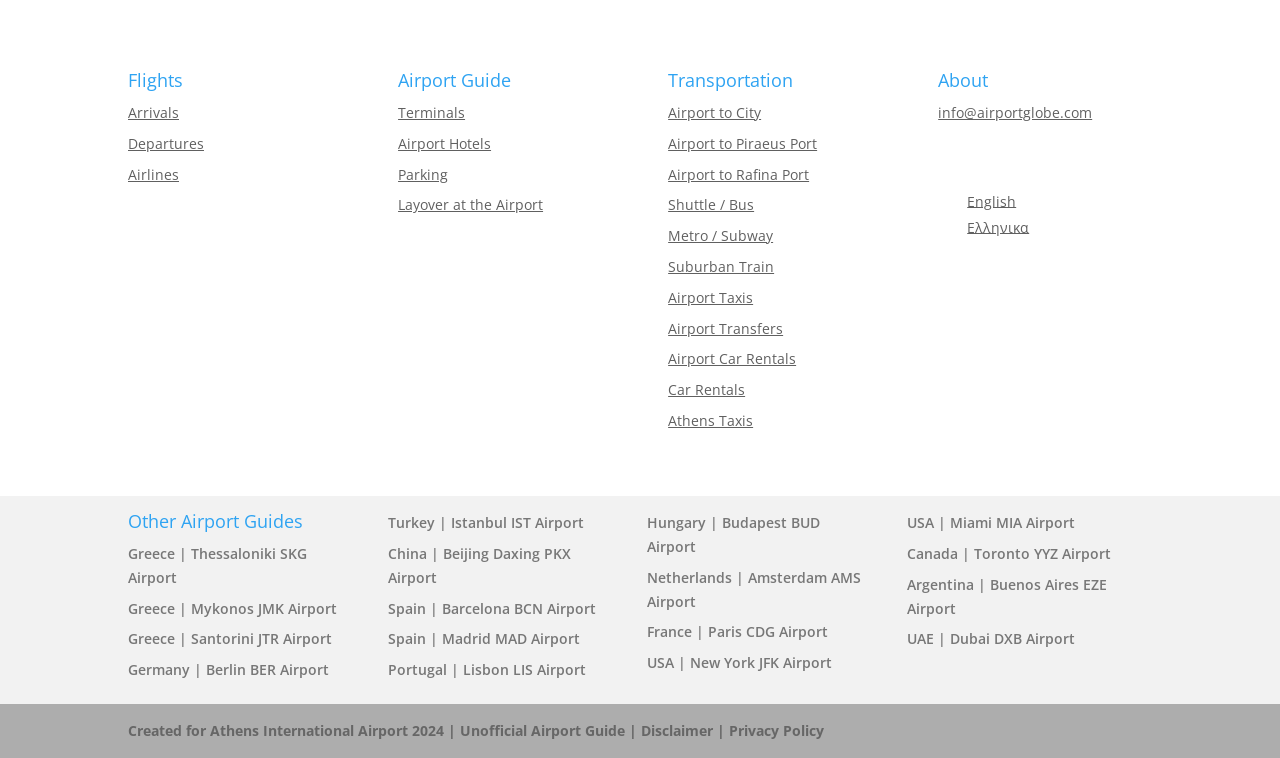Reply to the question with a single word or phrase:
What languages are available on this website?

English and Ελληνικα